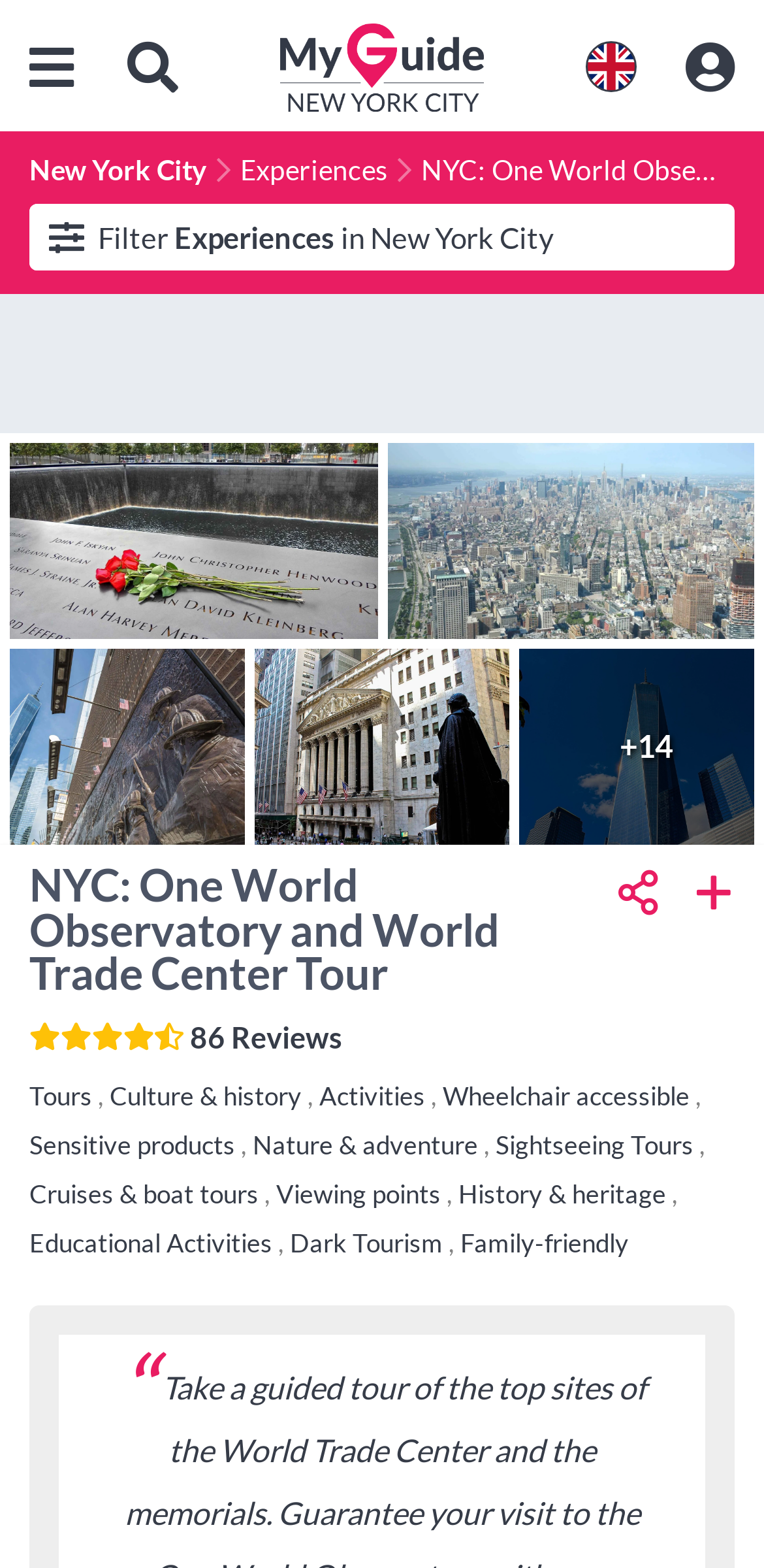How many reviews are there for this tour?
Analyze the image and provide a thorough answer to the question.

I found the answer by looking at the StaticText element with the text '86 Reviews' which is located below the tour name, indicating that it is related to the tour.